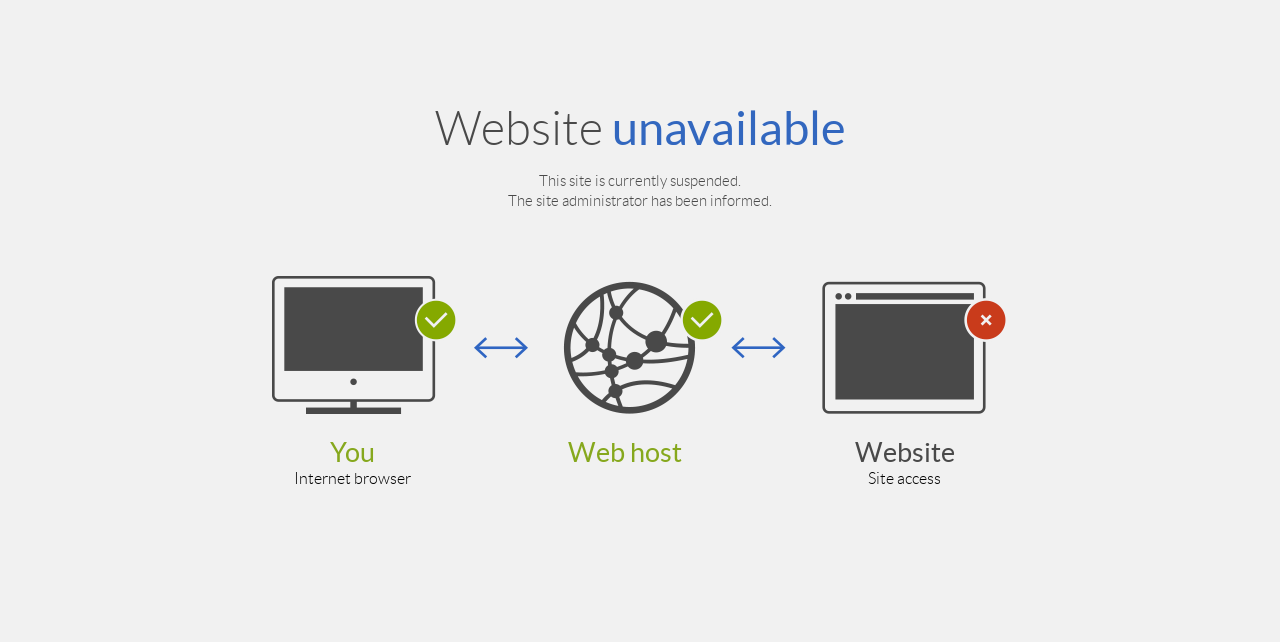Please examine the image and answer the question with a detailed explanation:
What is the current status of the site?

The status of the site can be determined by reading the static text 'This site is currently suspended.' which is located at the top of the webpage.